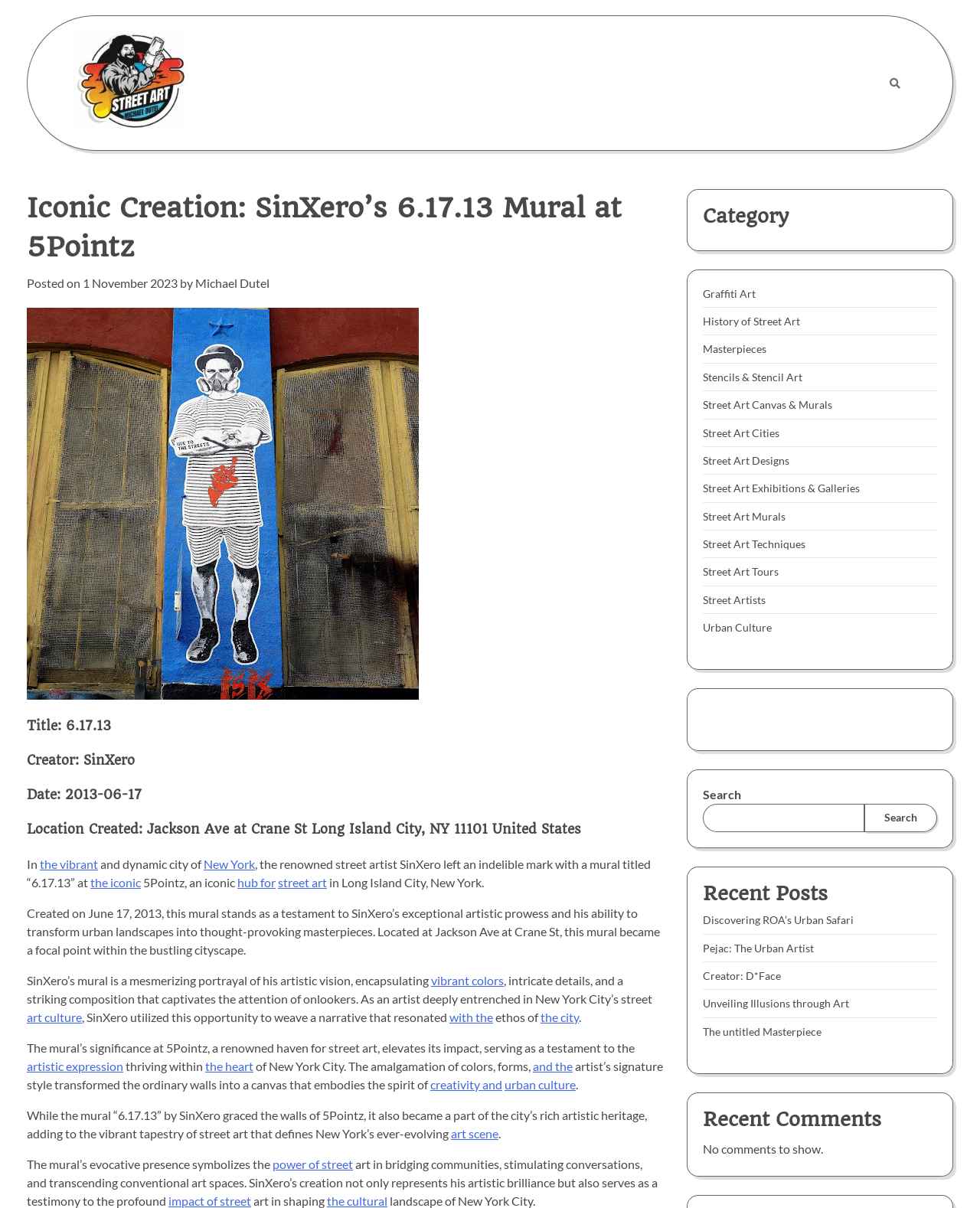Determine the bounding box coordinates for the region that must be clicked to execute the following instruction: "View the 'Graffiti Art' category".

[0.717, 0.238, 0.771, 0.248]